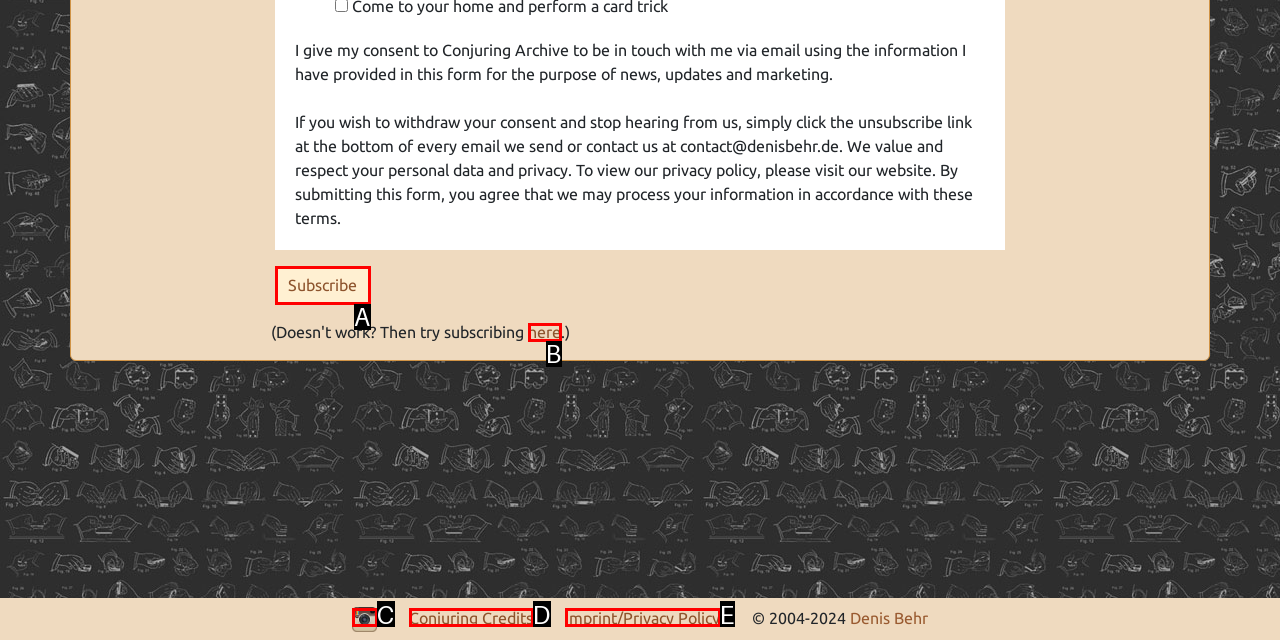Select the HTML element that corresponds to the description: here. Reply with the letter of the correct option.

B